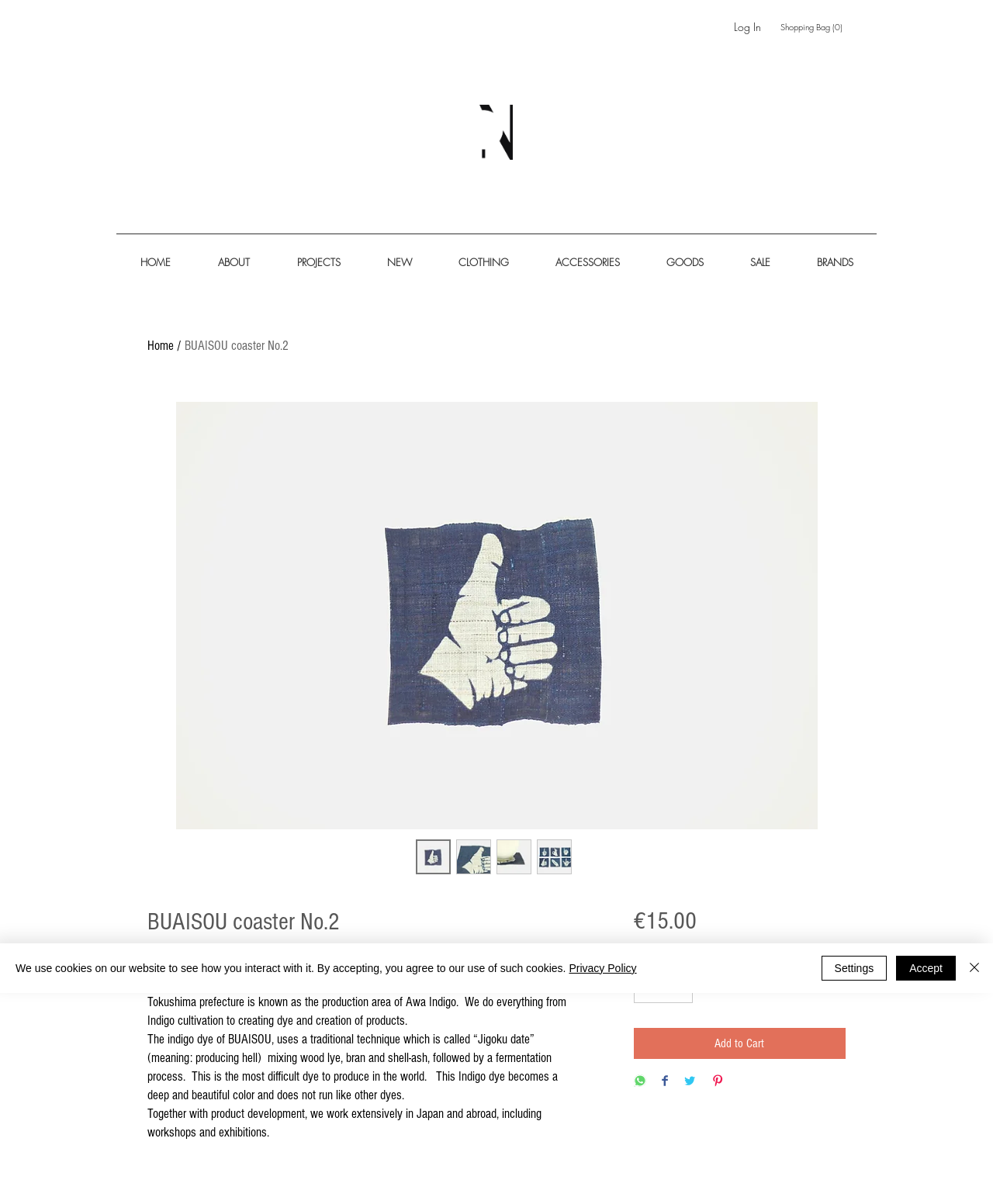Using floating point numbers between 0 and 1, provide the bounding box coordinates in the format (top-left x, top-left y, bottom-right x, bottom-right y). Locate the UI element described here: Shopping Bag

[0.786, 0.019, 0.851, 0.027]